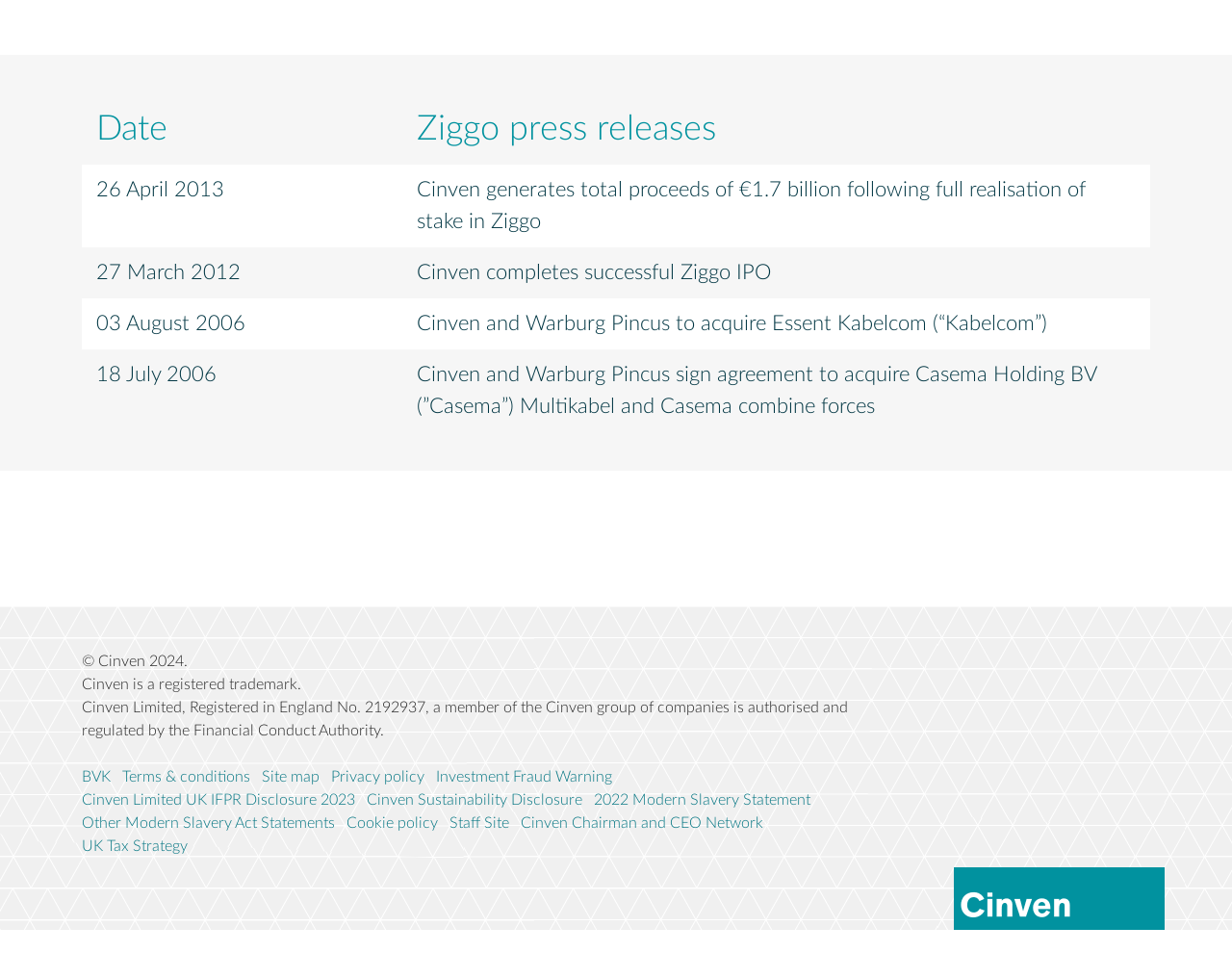From the details in the image, provide a thorough response to the question: How many links are there in the footer section?

I found the answer by counting the number of links in the footer section, which starts from 'BVK' and ends at 'UK Tax Strategy'.